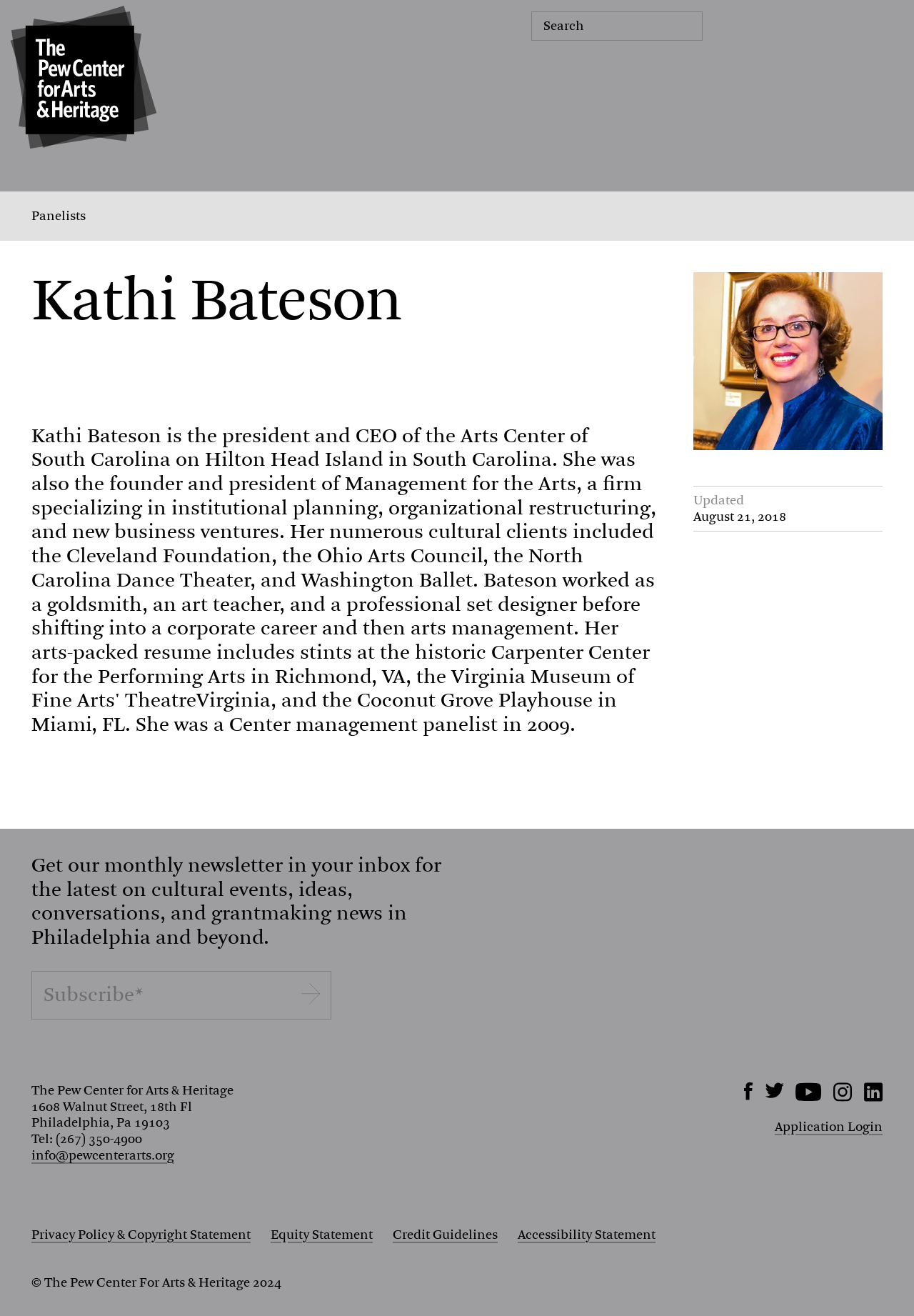What is the purpose of the 'Search' textbox?
Please provide a comprehensive answer based on the details in the screenshot.

The webpage has a textbox labeled 'Search' which suggests that it is used to search for content within the website.